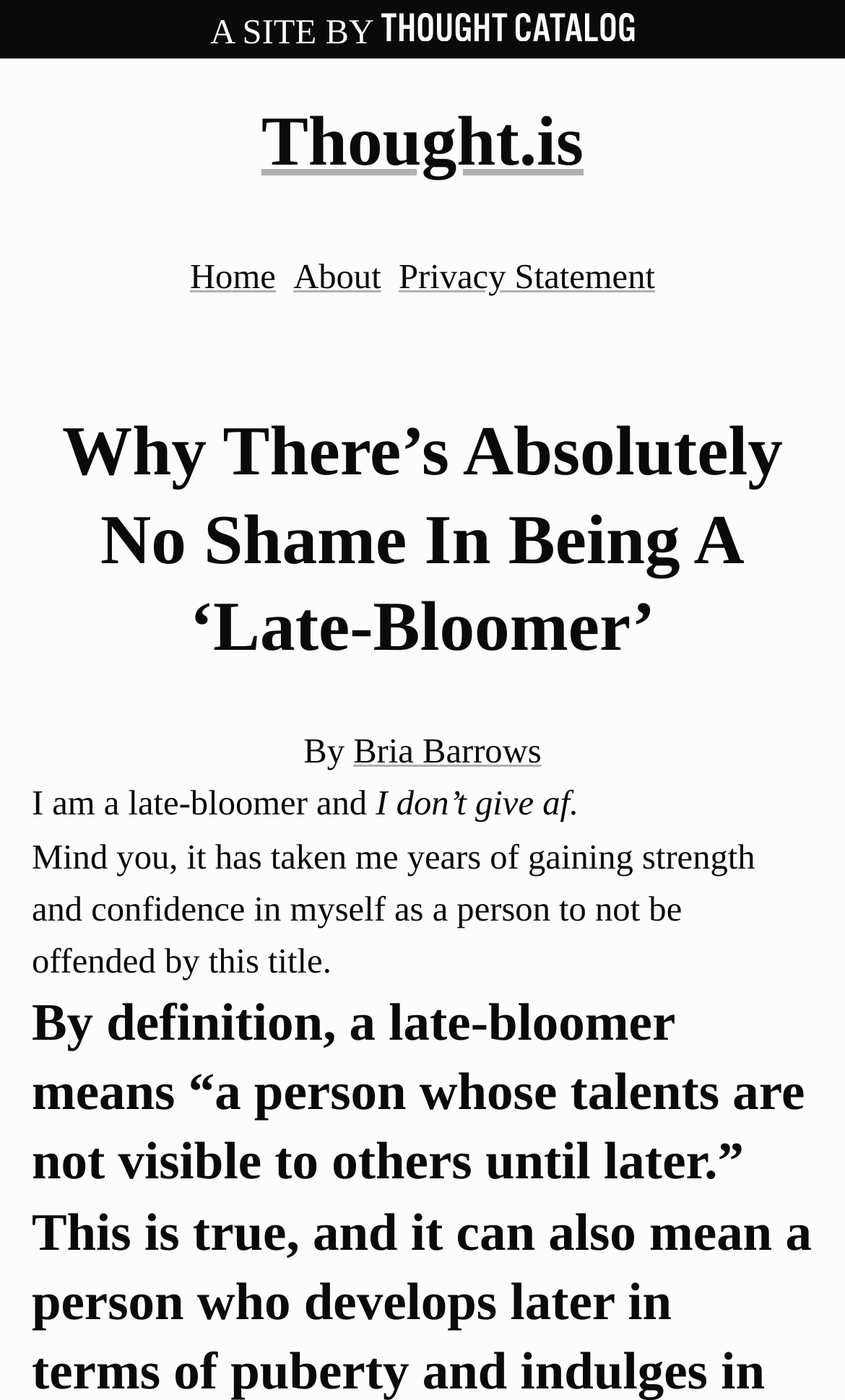What is the name of the website?
Refer to the image and answer the question using a single word or phrase.

Thought.is